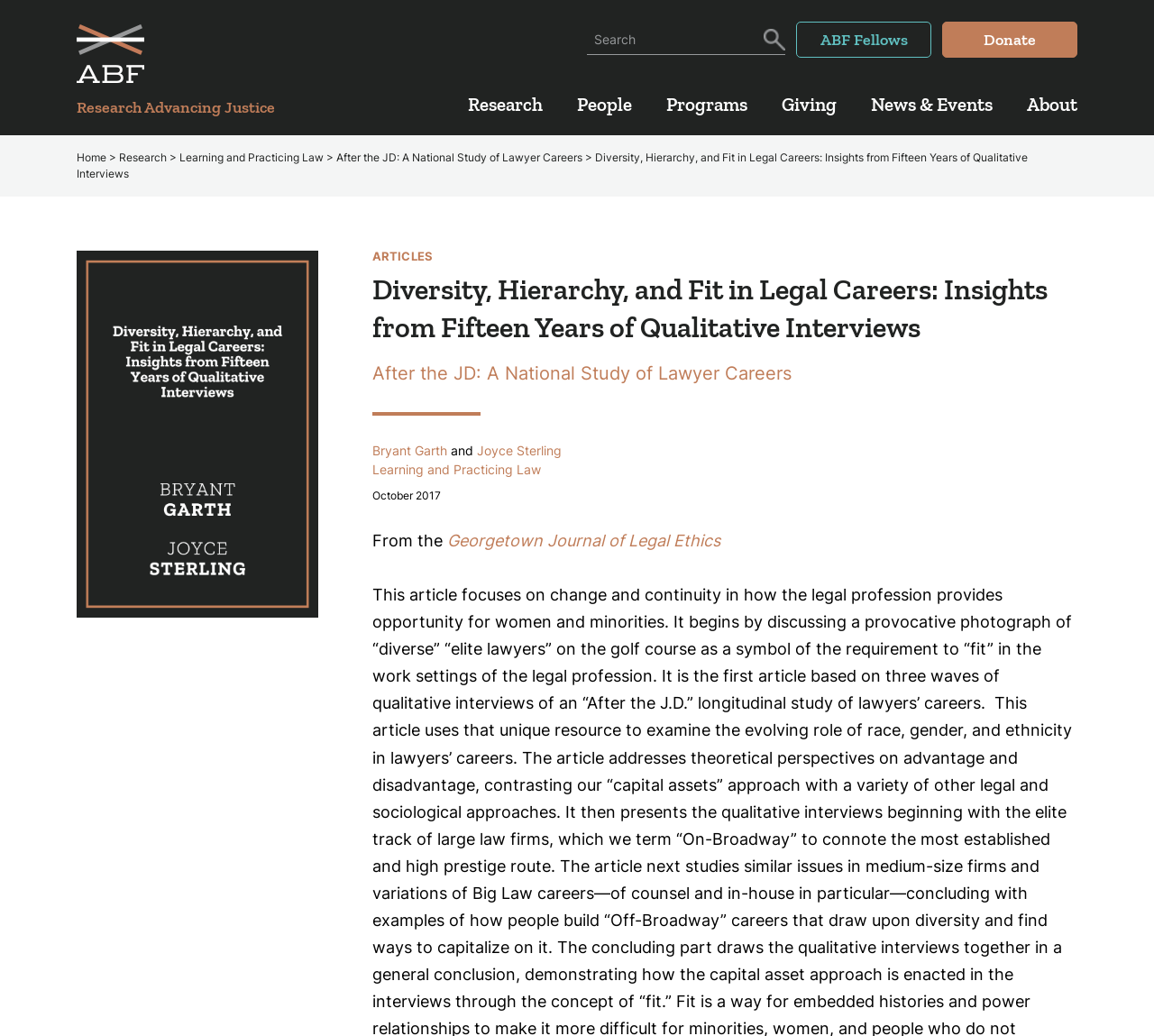Give a comprehensive overview of the webpage, including key elements.

The webpage is about an article titled "Diversity, Hierarchy, and Fit in Legal Careers: Insights from Fifteen Years of Qualitative Interviews" by Bryant Garth. At the top left corner, there is a link to skip to primary navigation and another link to skip to main content. Next to these links, there is an image of the American Bar Foundation (ABF) logo, accompanied by a link to the ABF website. Below the logo, there is a static text "Research Advancing Justice".

On the top right side, there is a secondary navigation menu with a search bar, where users can input keywords to search. The search bar is accompanied by a search button with a magnifying glass icon. There are also links to "ABF Fellows" and "Donate" on this menu.

Below the secondary navigation menu, there is a main navigation menu with links to "Research", "People", "Programs", "Giving", "News & Events", and "About".

The main content of the webpage starts with a link to the "Home" page, followed by a series of links to related articles, including "Learning and Practicing Law" and "After the JD: A National Study of Lawyer Careers". The title of the article "Diversity, Hierarchy, and Fit in Legal Careers: Insights from Fifteen Years of Qualitative Interviews" is displayed prominently, followed by the text "ARTICLES" and a heading with the same title as the article.

Below the heading, there are links to related articles, including "After the JD: A National Study of Lawyer Careers", and links to the authors of the article, Bryant Garth and Joyce Sterling. There is also a link to "Learning and Practicing Law" and a static text displaying the publication date "October 2017". Finally, there is a static text "From the" followed by a link to the "Georgetown Journal of Legal Ethics".